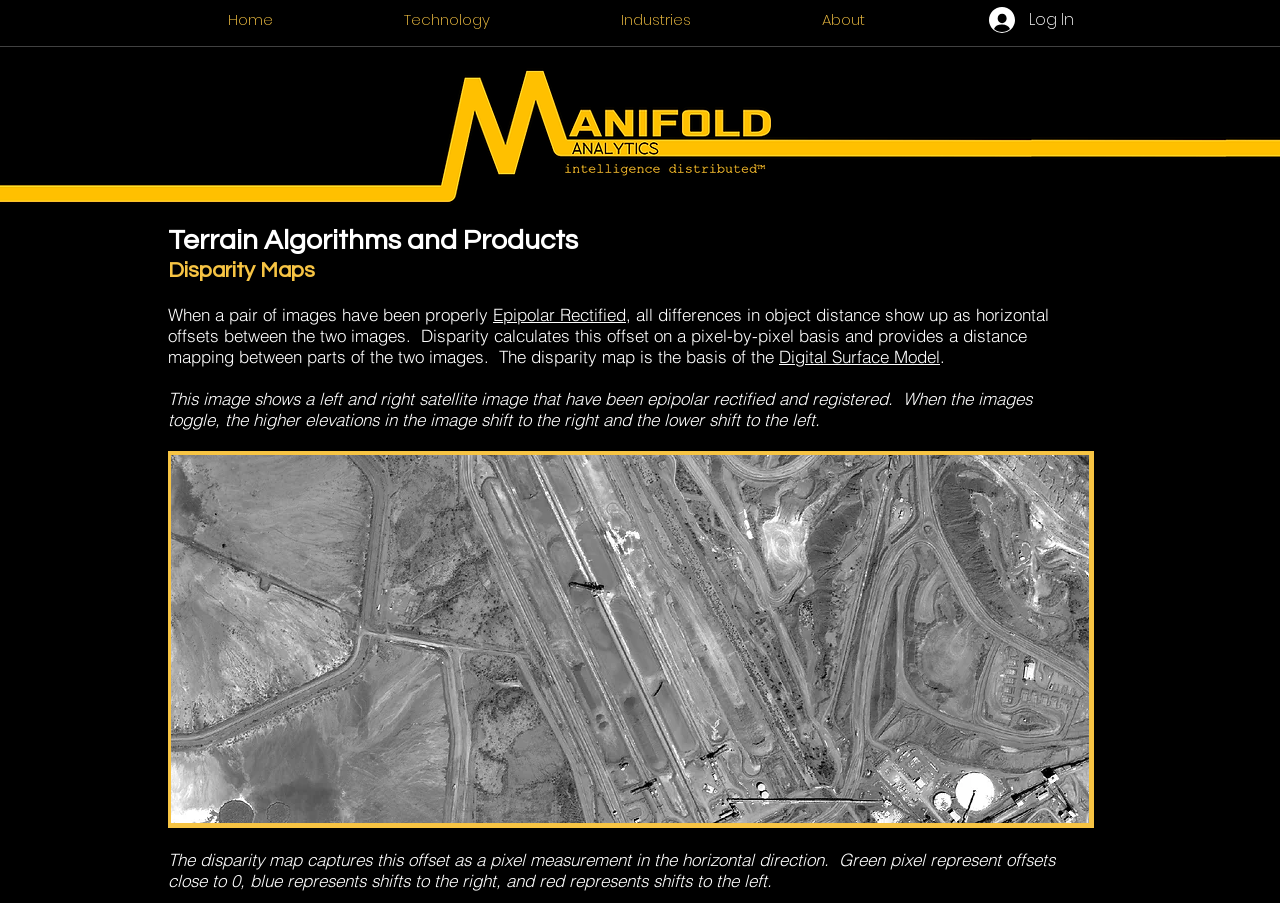Identify the bounding box coordinates of the HTML element based on this description: "Industries".

[0.434, 0.006, 0.591, 0.038]